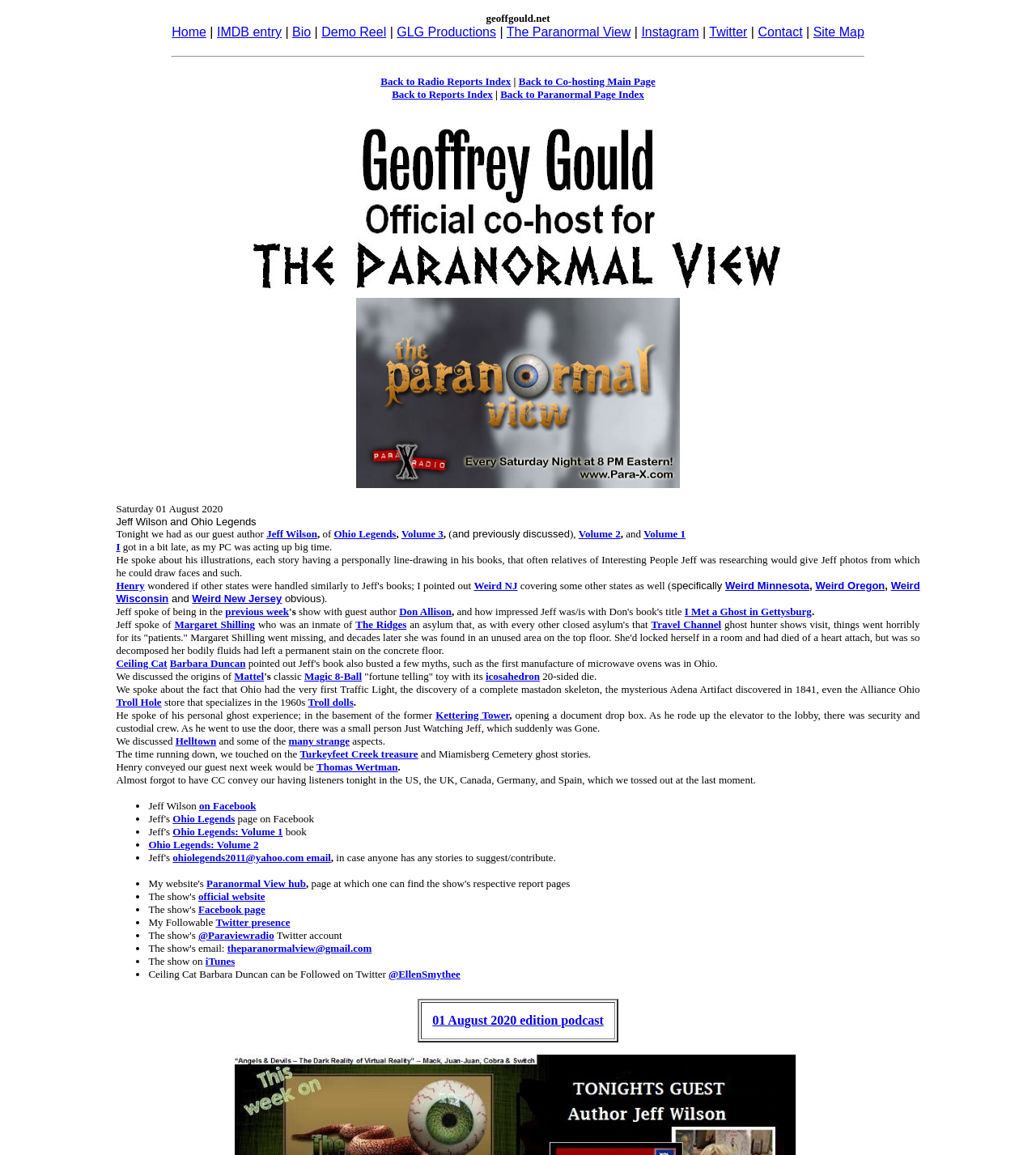What is the name of the radio show?
Provide an in-depth and detailed answer to the question.

Based on the webpage content, I found the name of the radio show mentioned in the first LayoutTableCell element, which is 'The Paranormal View'.